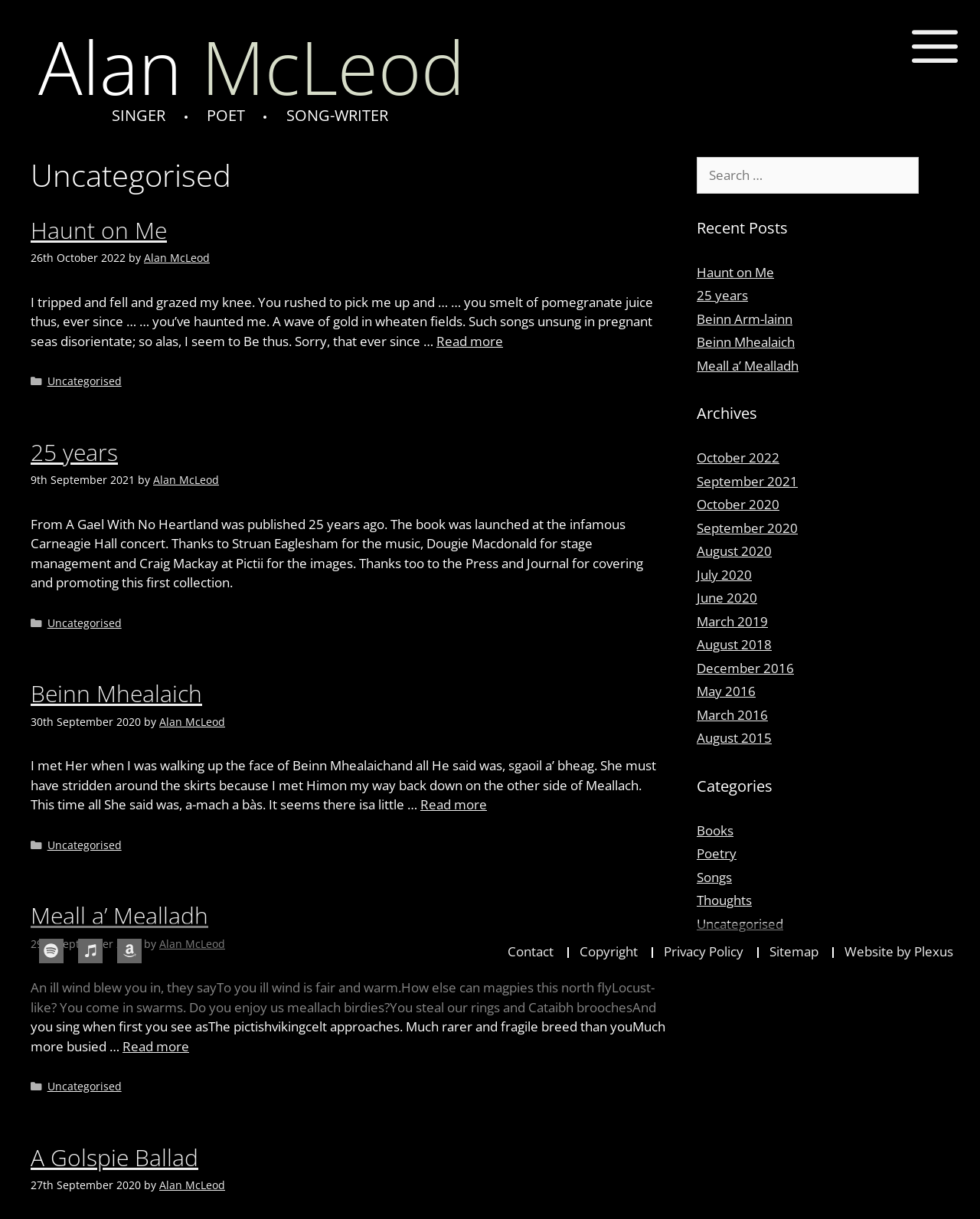Locate the bounding box coordinates of the area that needs to be clicked to fulfill the following instruction: "Search for something". The coordinates should be in the format of four float numbers between 0 and 1, namely [left, top, right, bottom].

[0.711, 0.129, 0.938, 0.159]